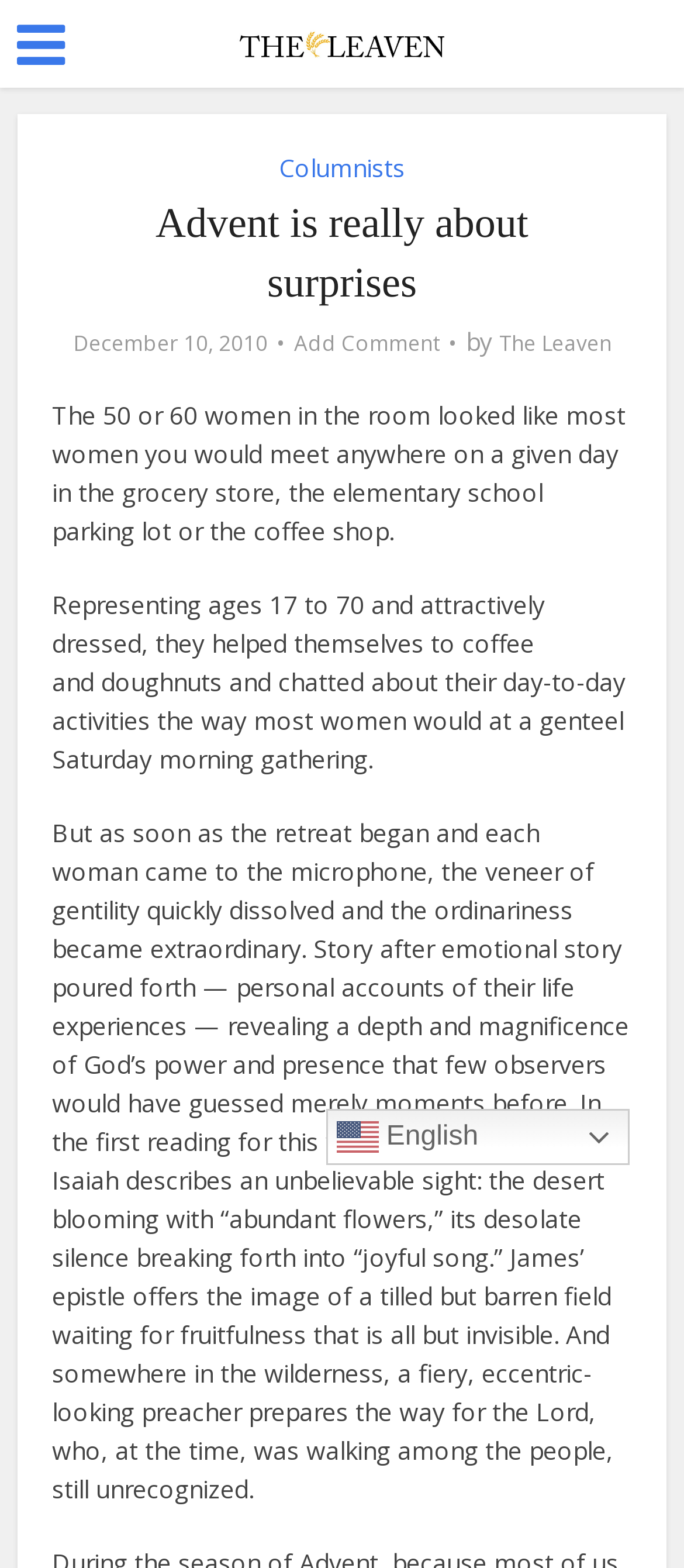What language is the webpage in?
Using the information from the image, give a concise answer in one word or a short phrase.

English